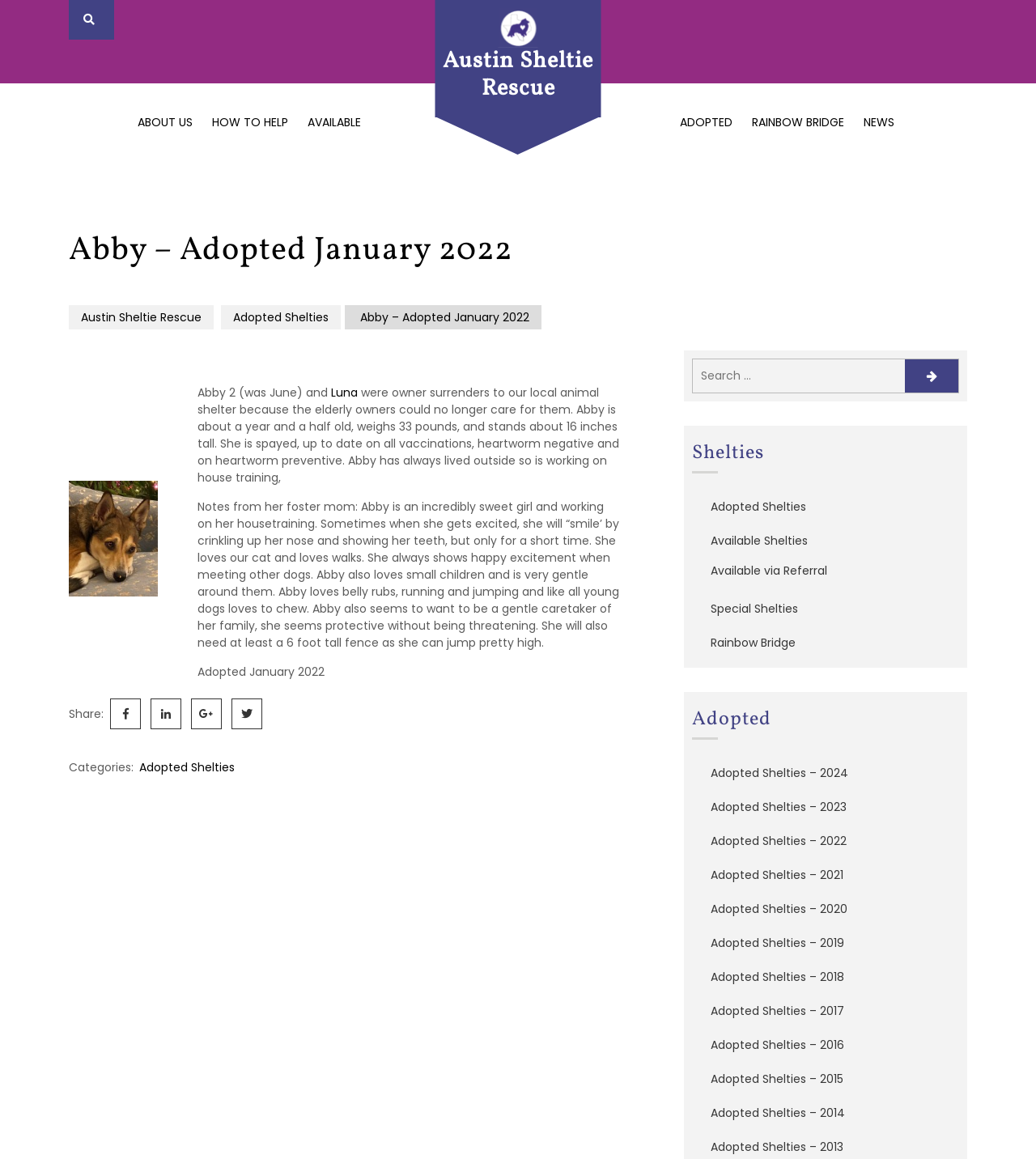What is the name of the organization?
Answer the question using a single word or phrase, according to the image.

Austin Sheltie Rescue